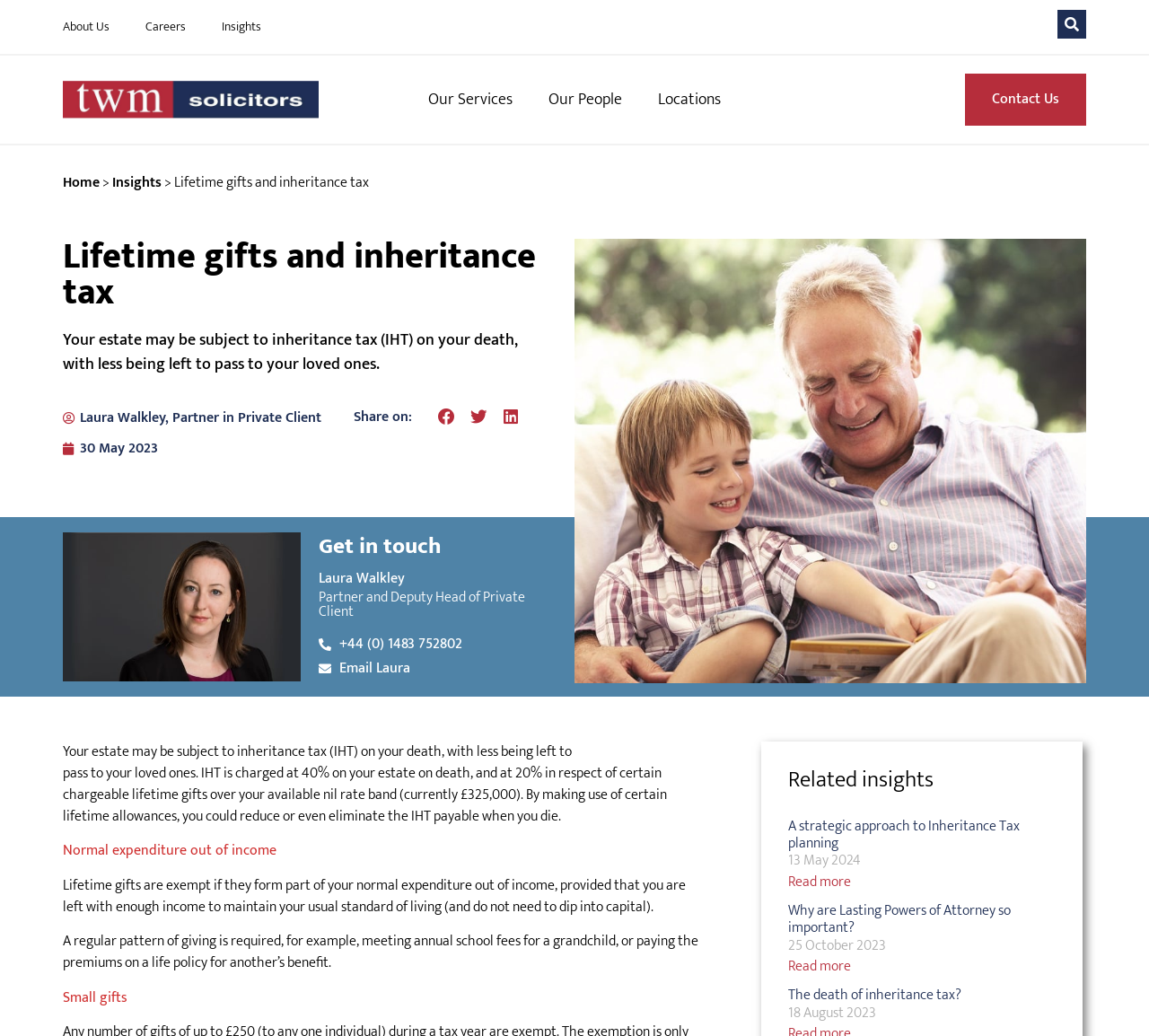Could you highlight the region that needs to be clicked to execute the instruction: "Learn about services"?

None